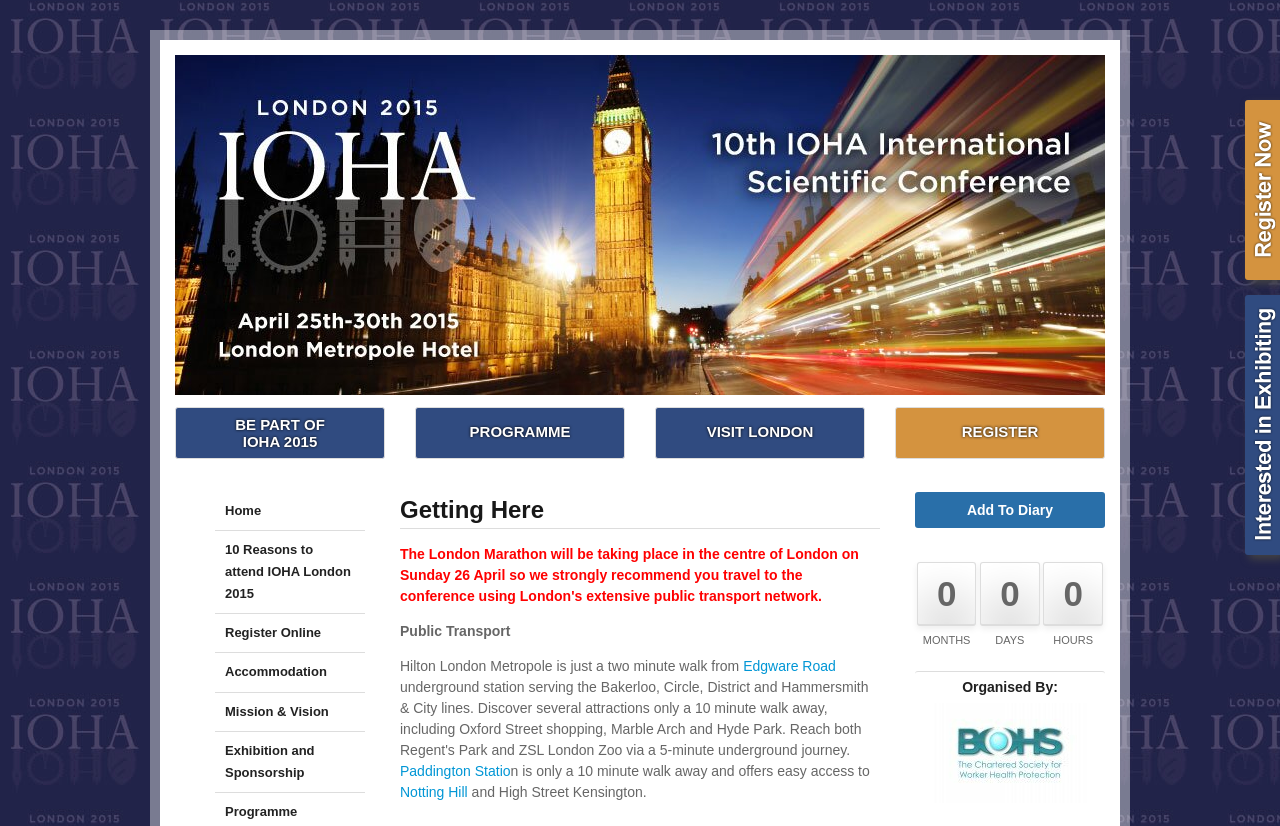Please determine the bounding box coordinates of the element to click on in order to accomplish the following task: "Get information about Edgware Road". Ensure the coordinates are four float numbers ranging from 0 to 1, i.e., [left, top, right, bottom].

[0.581, 0.797, 0.653, 0.816]